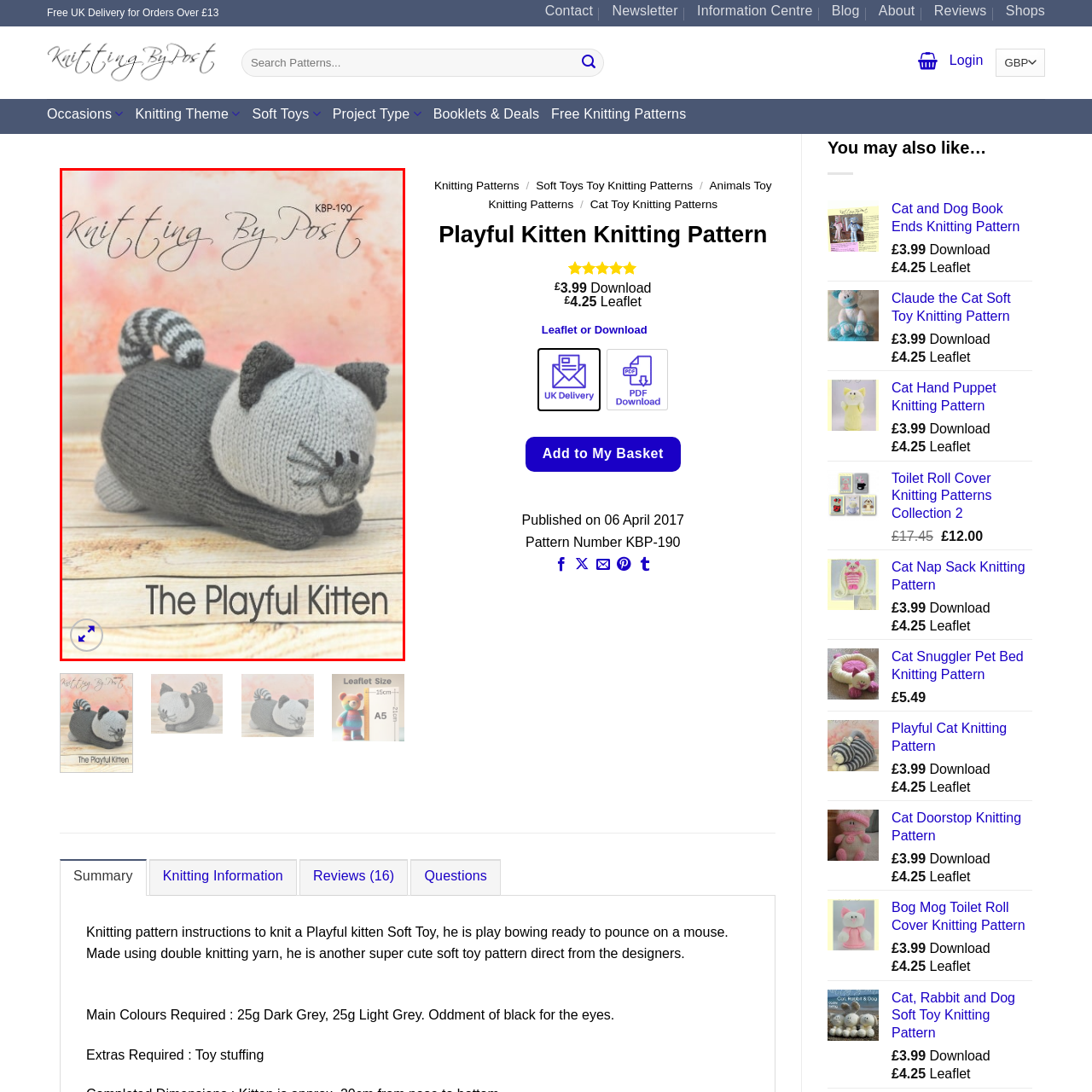Please analyze the image enclosed within the red bounding box and provide a comprehensive answer to the following question based on the image: What color is the kitten's face?

According to the caption, the kitten's face is gray, which is one of the soft yarn colors used to craft the toy.